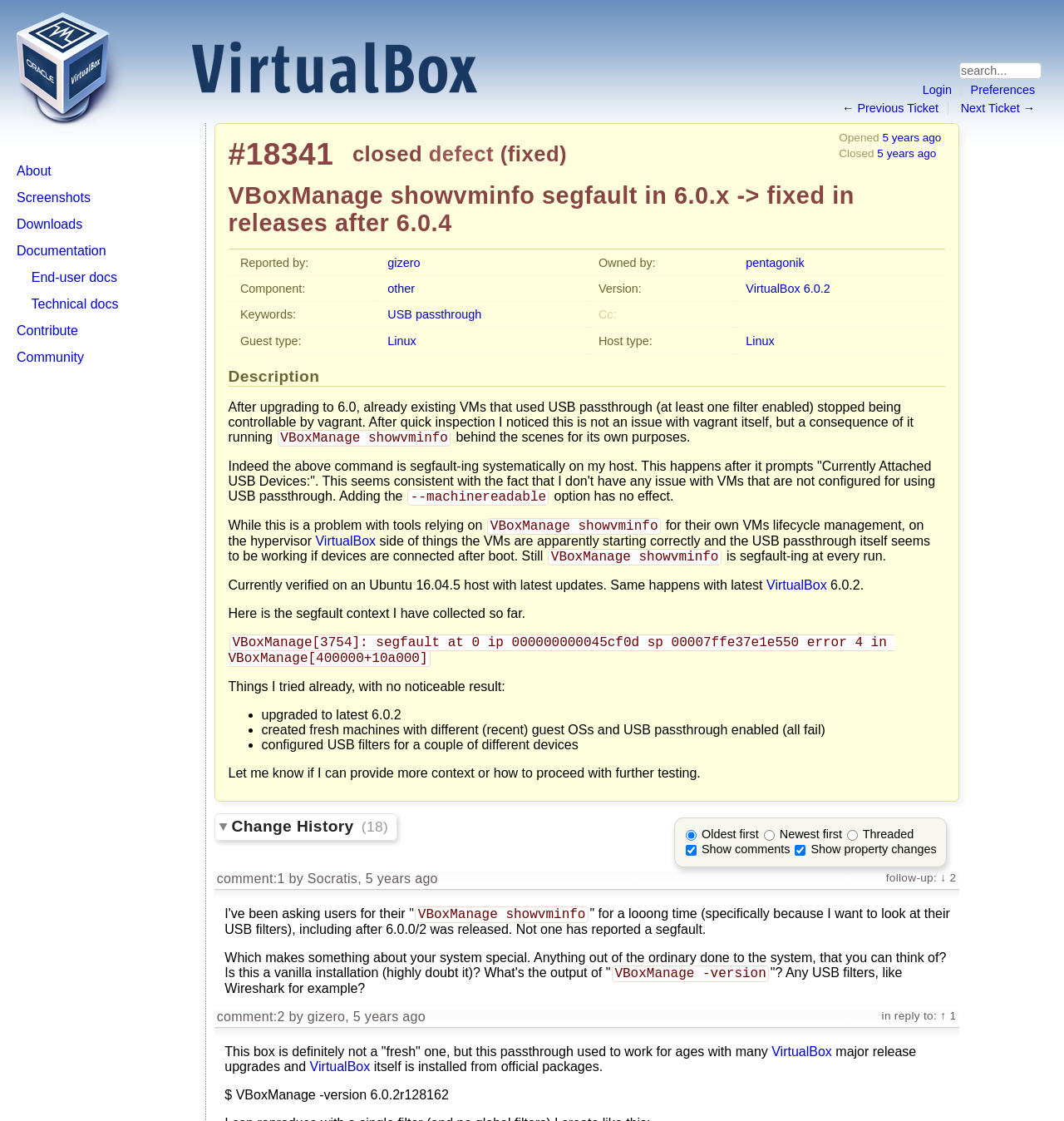Give a one-word or one-phrase response to the question:
What is the host type where the issue was verified?

Linux